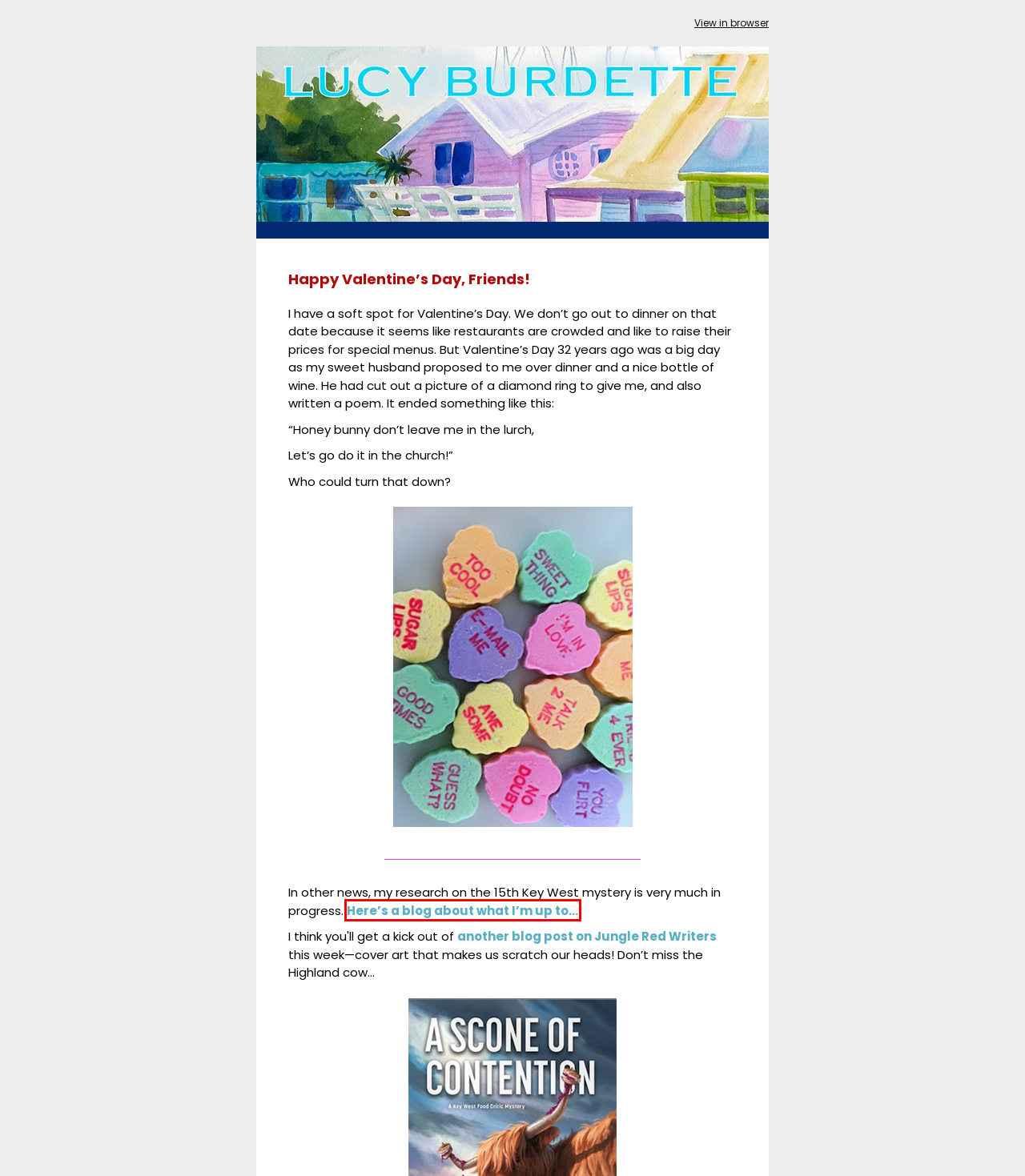A screenshot of a webpage is provided, featuring a red bounding box around a specific UI element. Identify the webpage description that most accurately reflects the new webpage after interacting with the selected element. Here are the candidates:
A. Jungle Red Writers:  Not Your Grandmother's Research @LucyBurdette
B. Create Email Marketing Your Audience Will Love - MailerLite
C. Key West Food Critic Mysteries | Author Lucy Burdette
D. Author Lucy Burdette
E. Mystery Lovers' Kitchen: Beef with Barley Soup* @LucyBurdette
F. Jungle Red Writers: The Cover Fairies
G. Amazon.com
H. Mystery Lovers' Kitchen: Cranberry Bread in the Manner of John Kerry @LucyBurdette

A